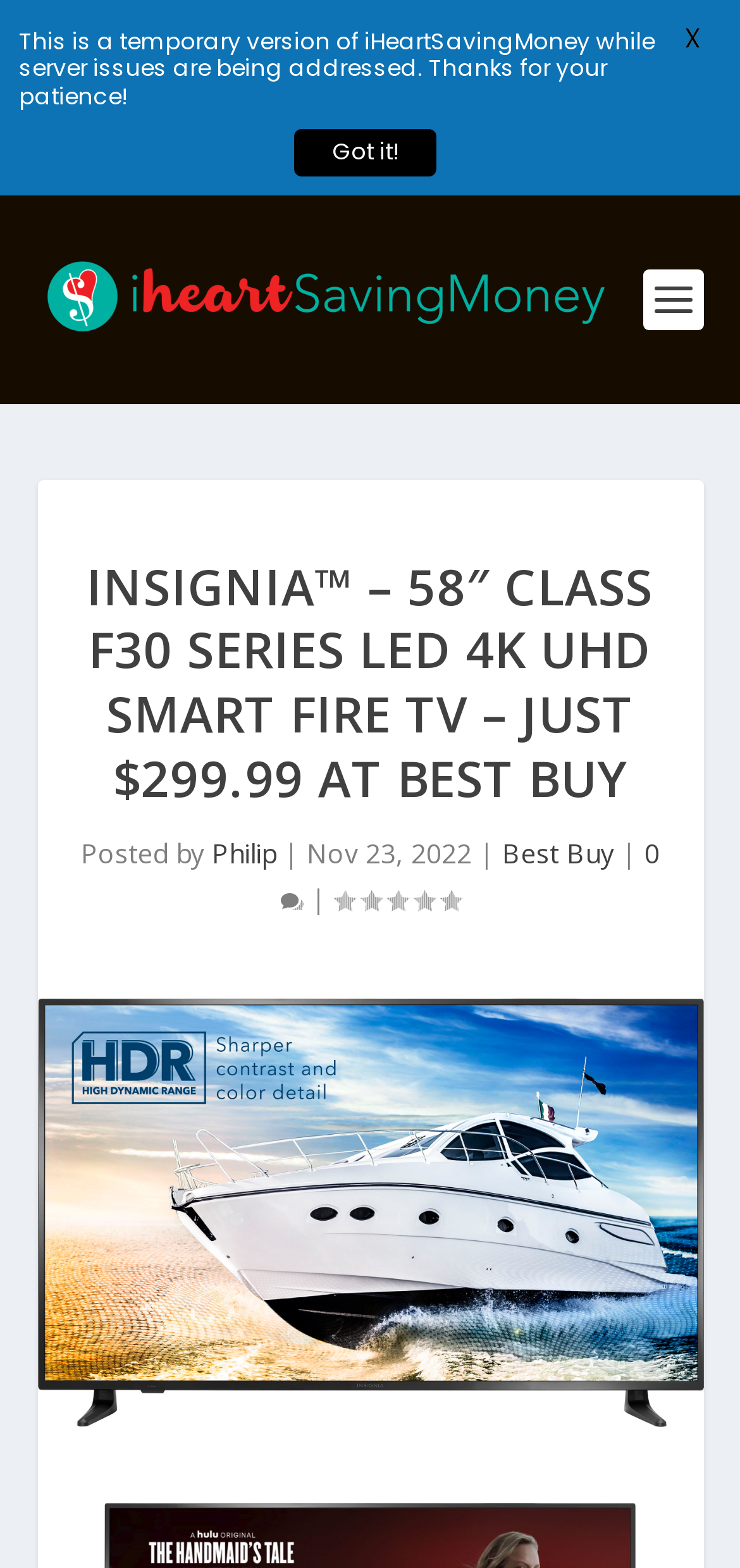Determine the bounding box for the described HTML element: "Philip". Ensure the coordinates are four float numbers between 0 and 1 in the format [left, top, right, bottom].

[0.286, 0.532, 0.373, 0.555]